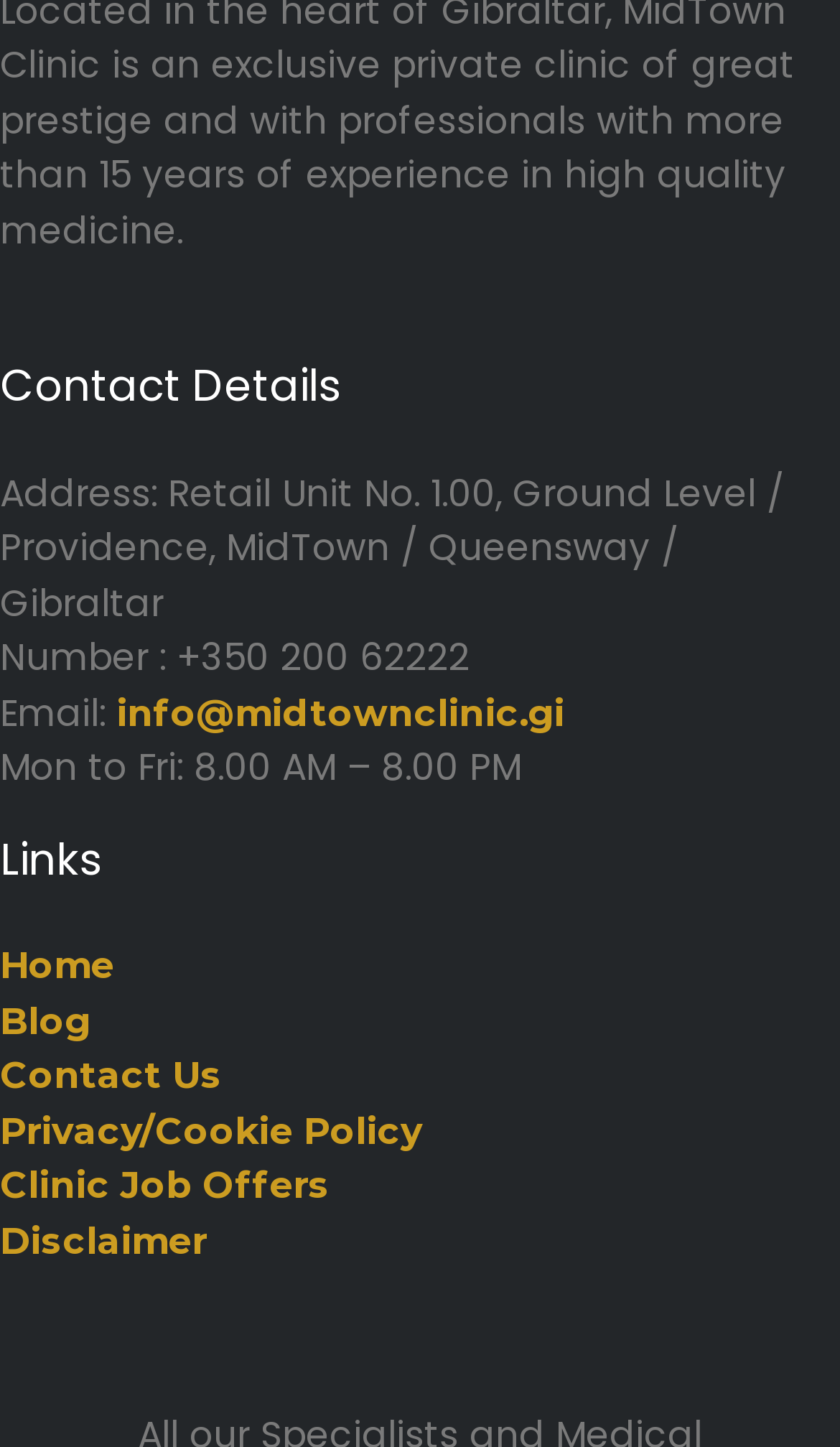What is the clinic's address?
Refer to the image and respond with a one-word or short-phrase answer.

Retail Unit No. 1.00, Ground Level / Providence, MidTown / Queensway / Gibraltar